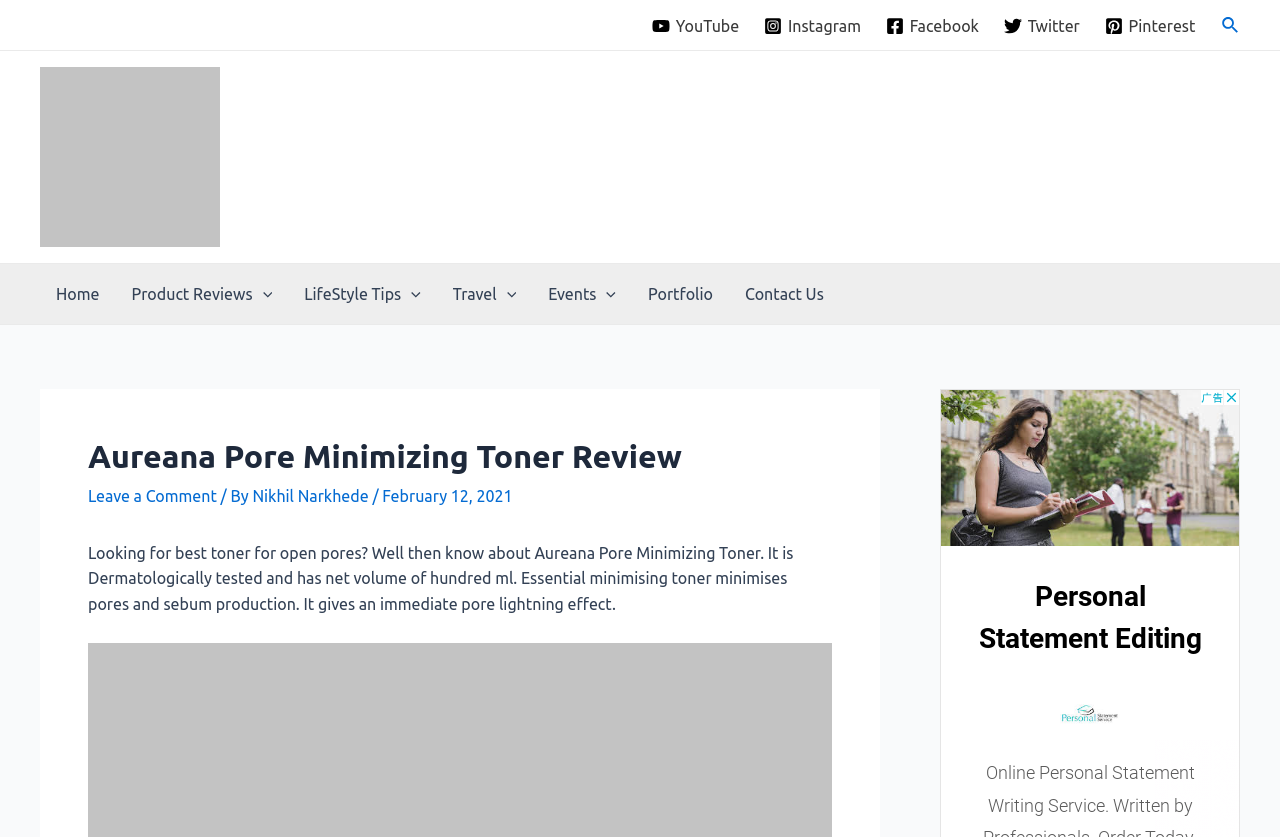What is the effect of the toner on pores?
Using the information from the image, answer the question thoroughly.

According to the introductory paragraph of the webpage, the toner minimizes pores and sebum production, and gives an immediate pore lightning effect.